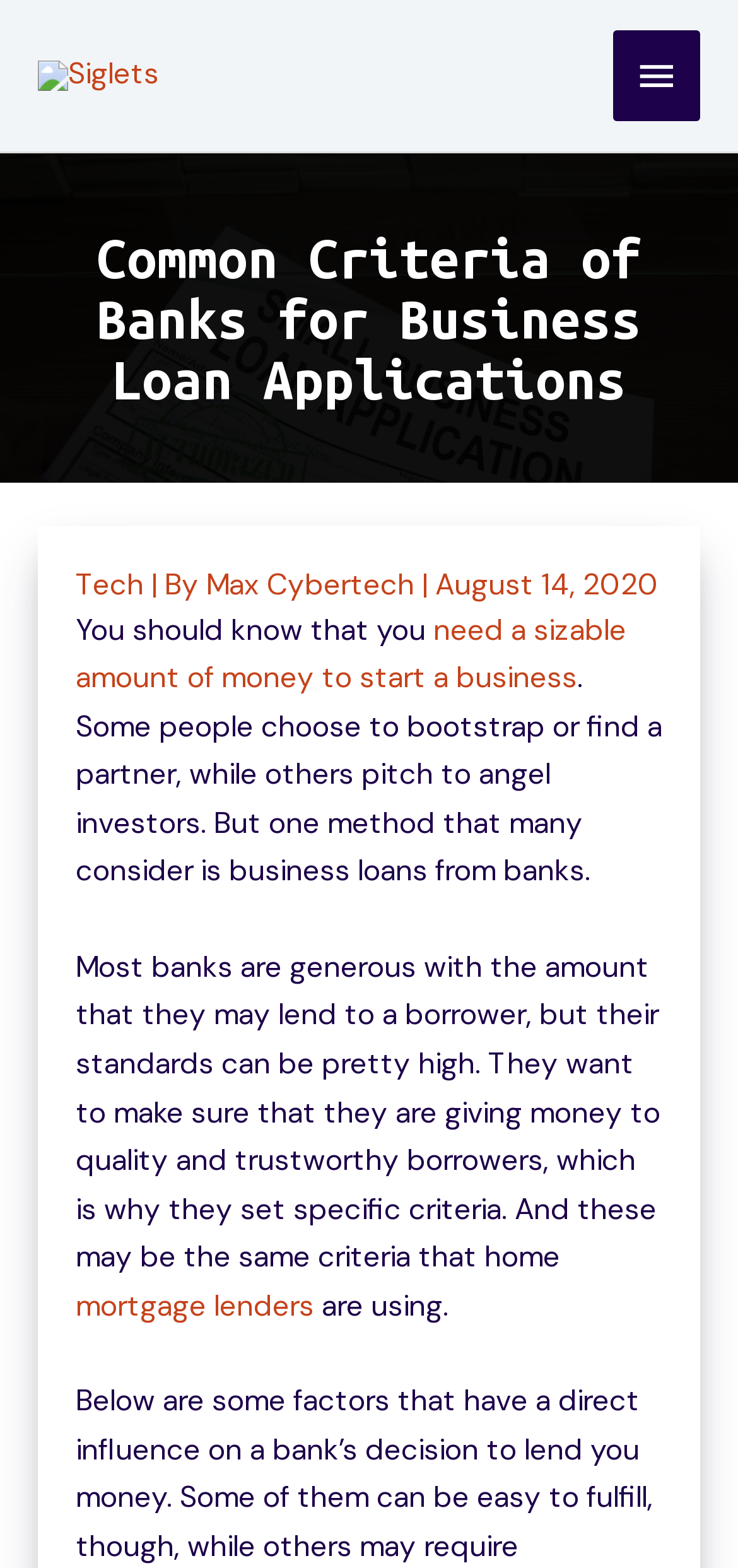Can you find the bounding box coordinates for the UI element given this description: "Menu"? Provide the coordinates as four float numbers between 0 and 1: [left, top, right, bottom].

None